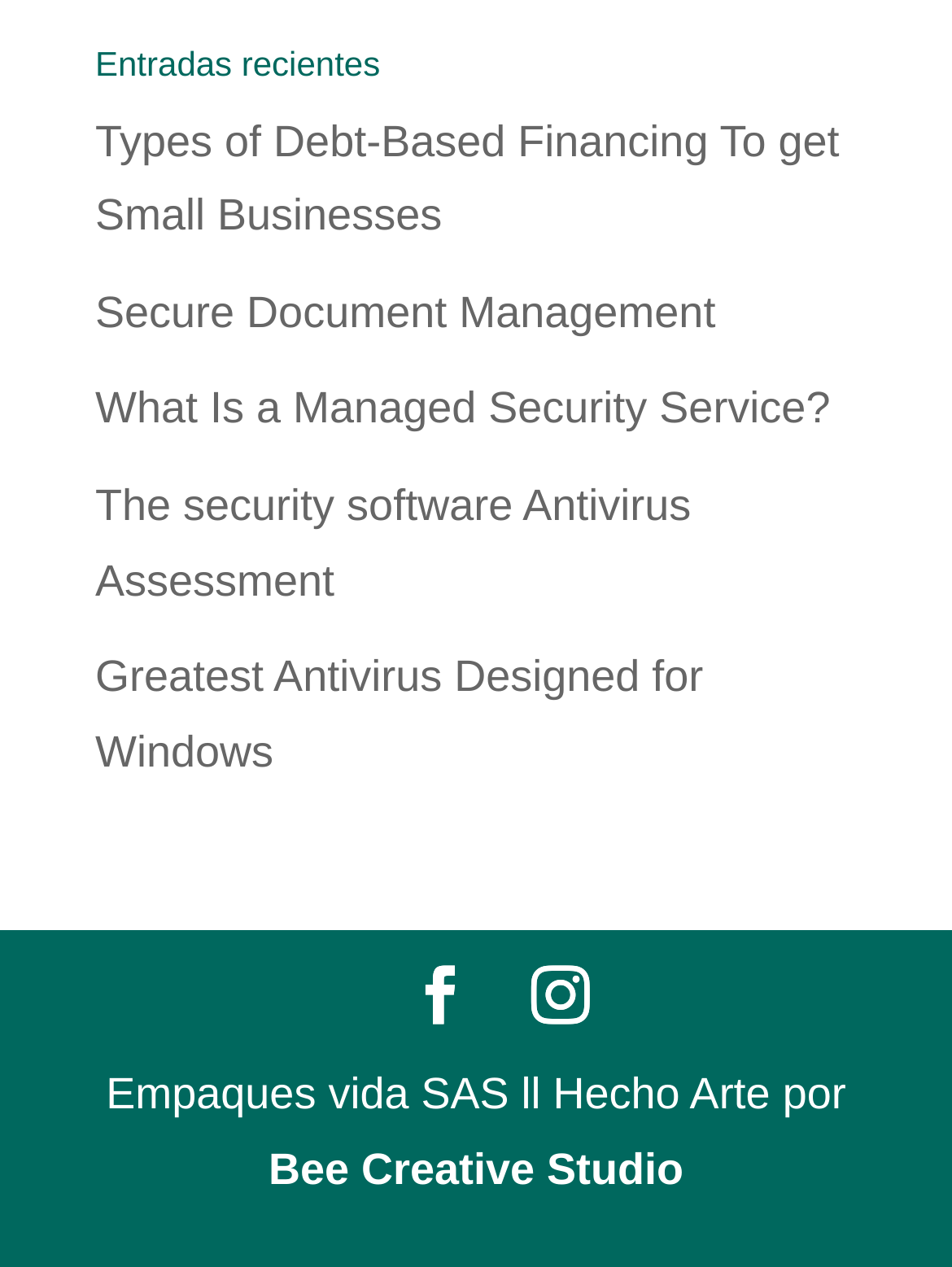What is the name of the studio mentioned at the bottom of the webpage? Based on the screenshot, please respond with a single word or phrase.

Bee Creative Studio